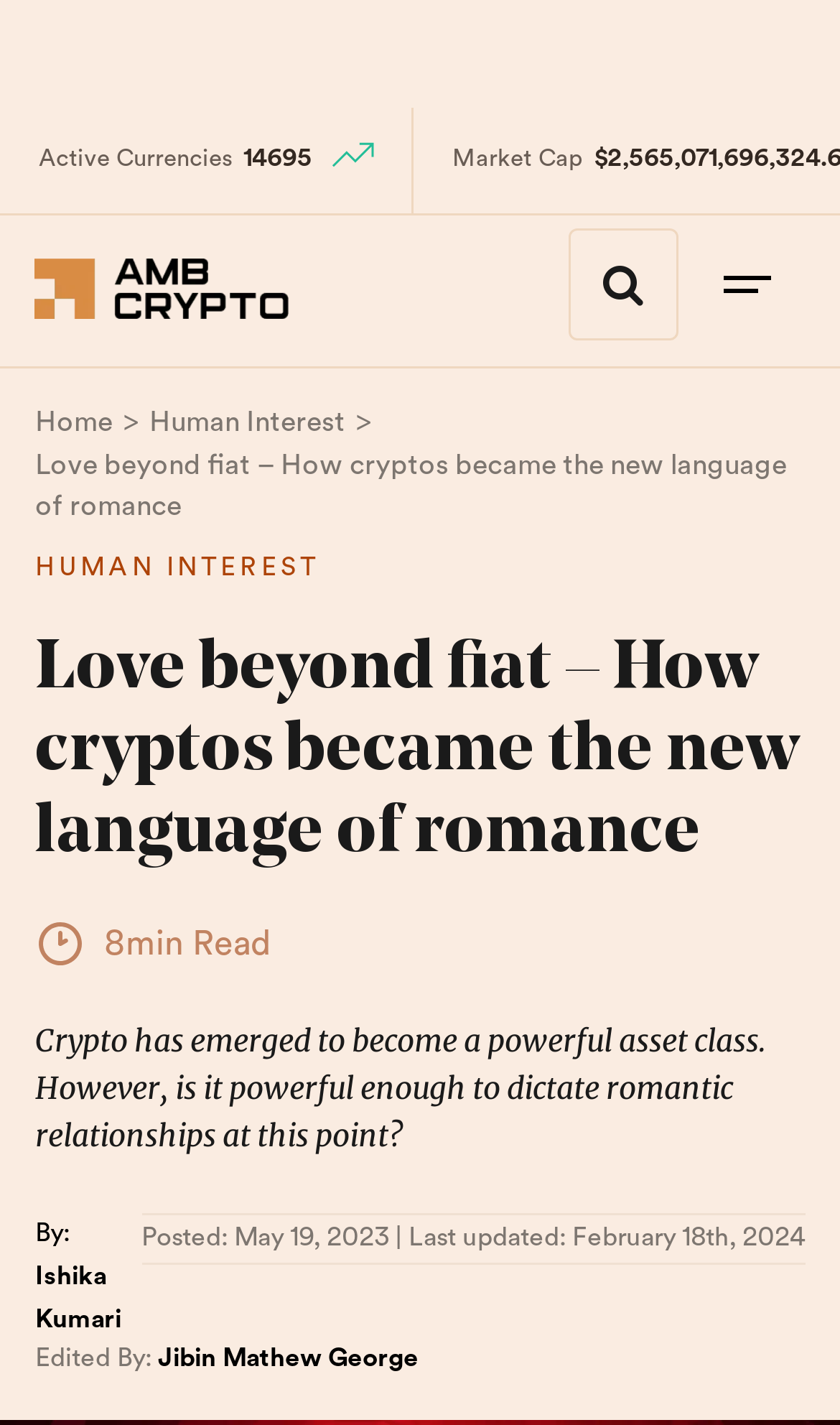Use a single word or phrase to answer the question: 
What is the number of active currencies?

14695